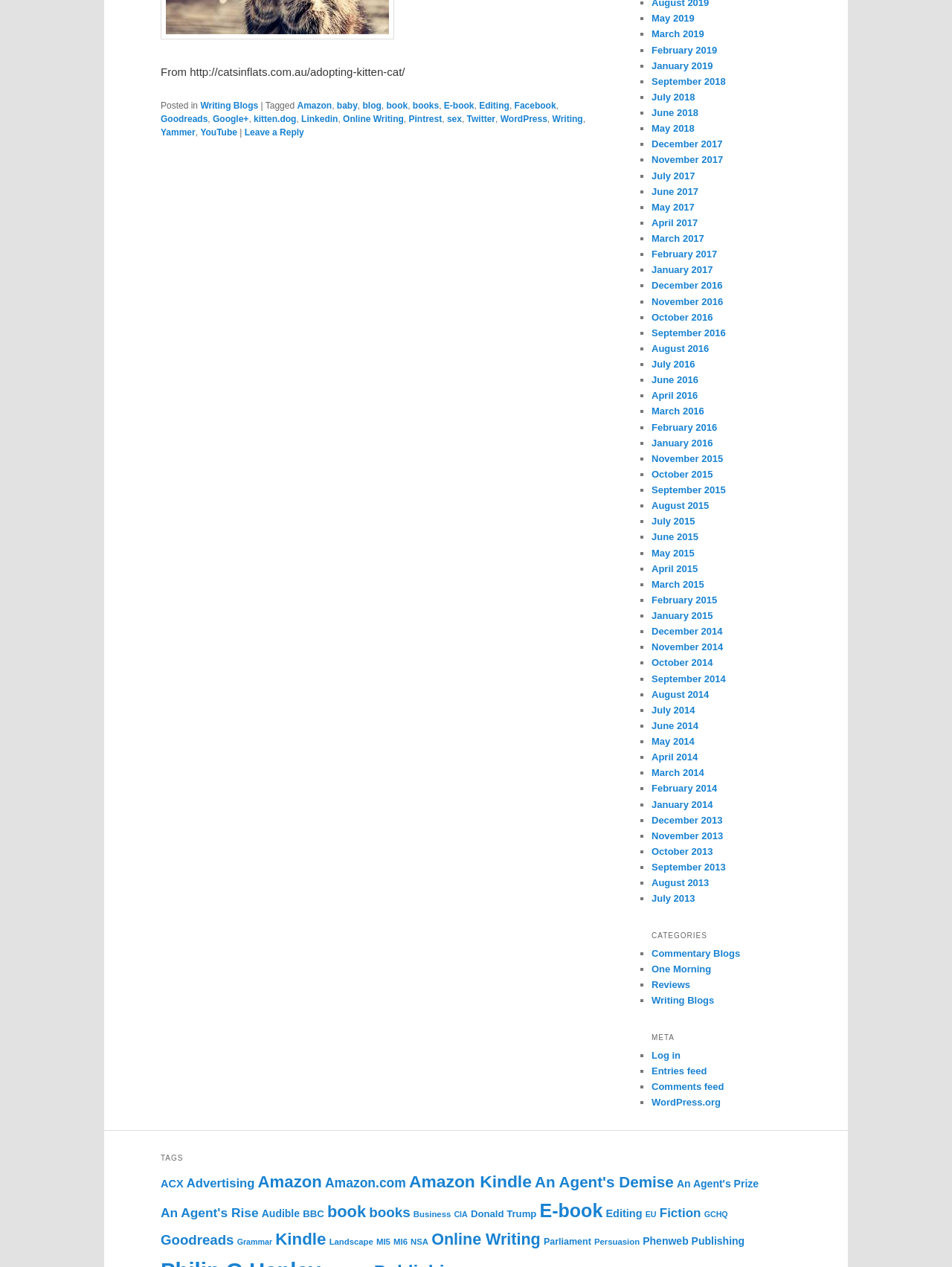Please identify the coordinates of the bounding box for the clickable region that will accomplish this instruction: "Click on 'Writing Blogs'".

[0.21, 0.079, 0.271, 0.088]